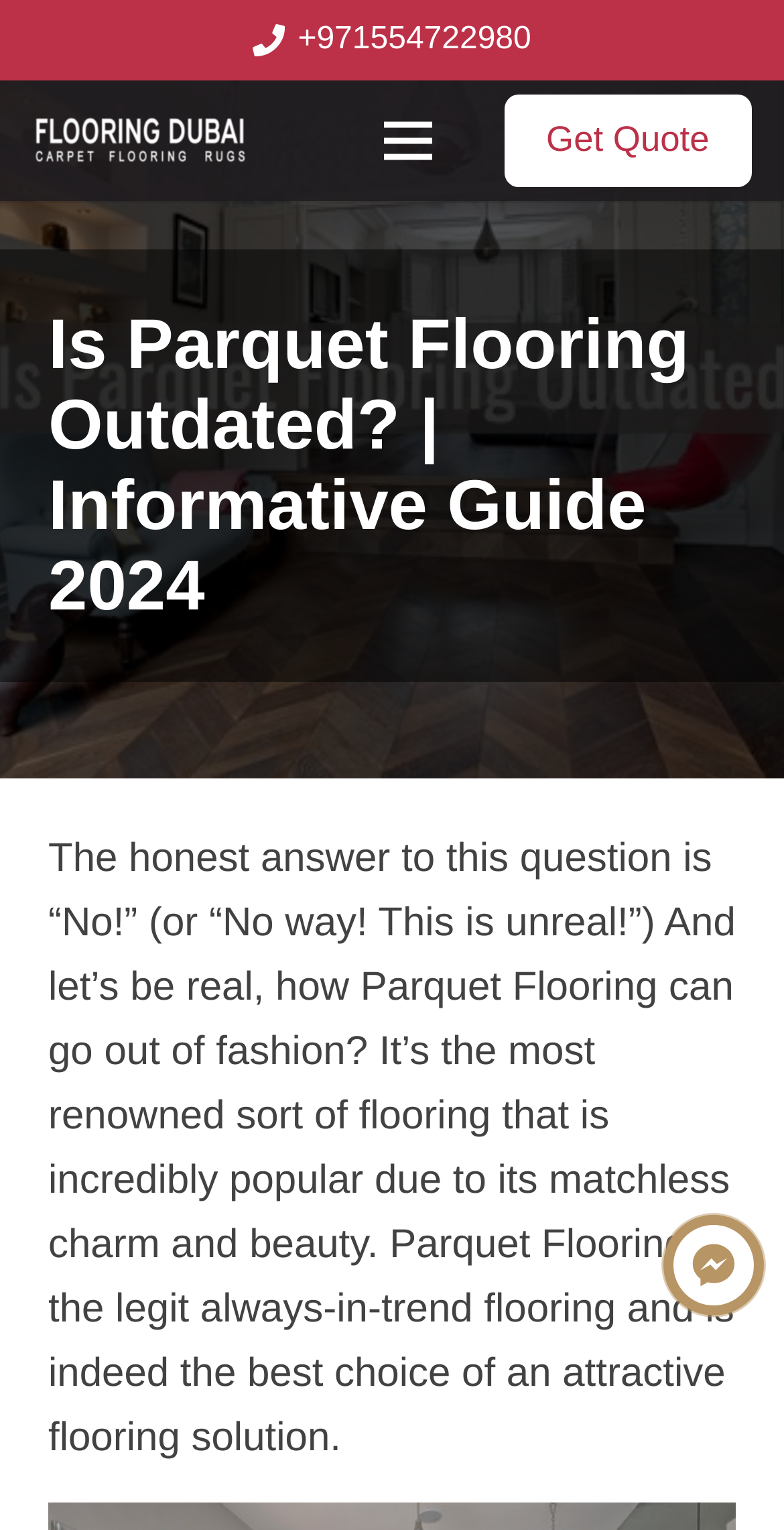Provide the bounding box for the UI element matching this description: "+971554722980".

[0.322, 0.014, 0.678, 0.037]